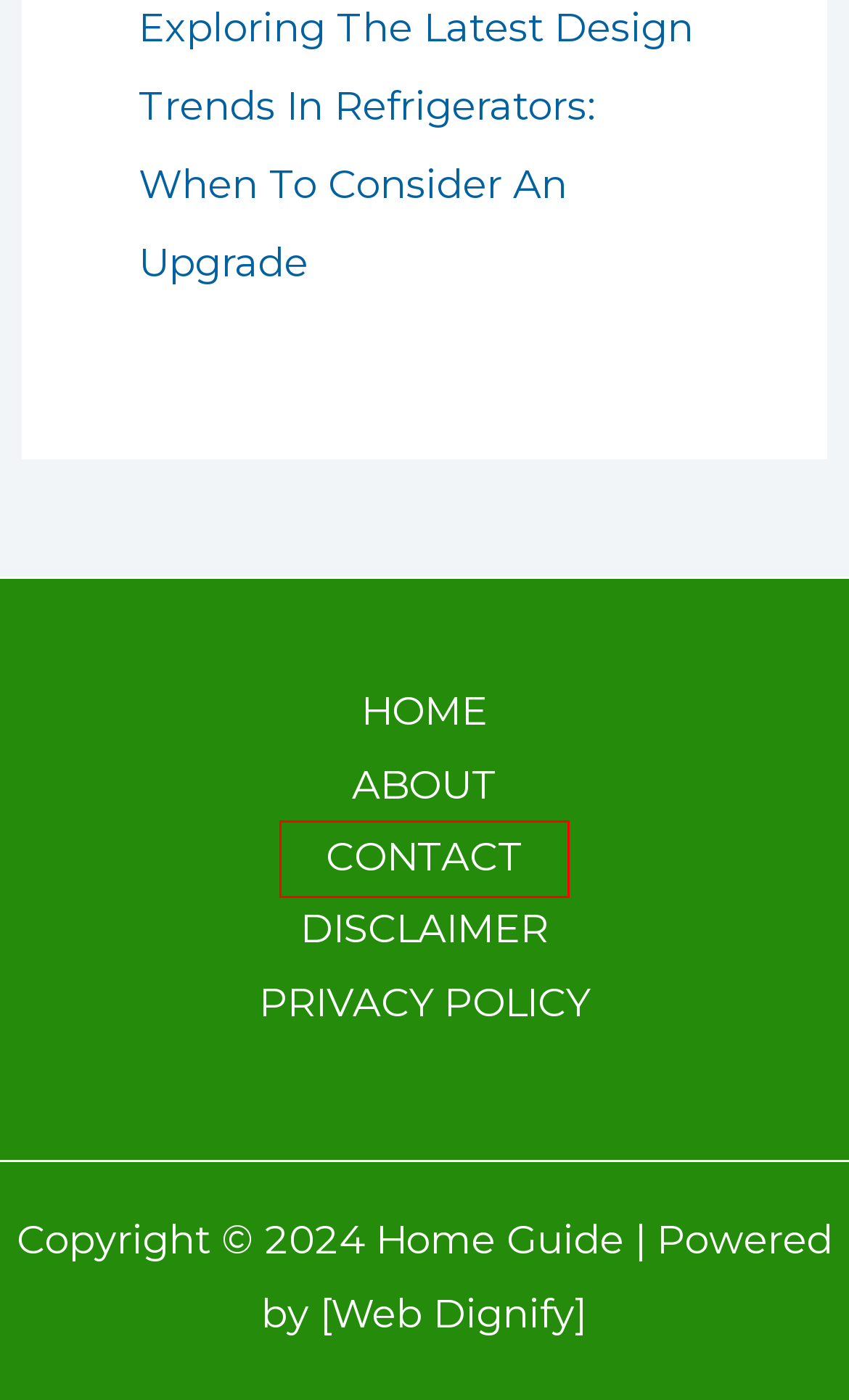You are given a screenshot of a webpage with a red rectangle bounding box around a UI element. Select the webpage description that best matches the new webpage after clicking the element in the bounding box. Here are the candidates:
A. Disclaimer
B. How To Install A Lock On A Bedroom Door
C. Home - Web Dignify
D. Privacy Policy
E. Exploring The Latest Design Trends In Refrigerators: When To Consider An Upgrade | Home Guide
F. Contact
G. Renovation Planning: How To Select Tiles That Increase Home Value
H. About | Home Guide

F